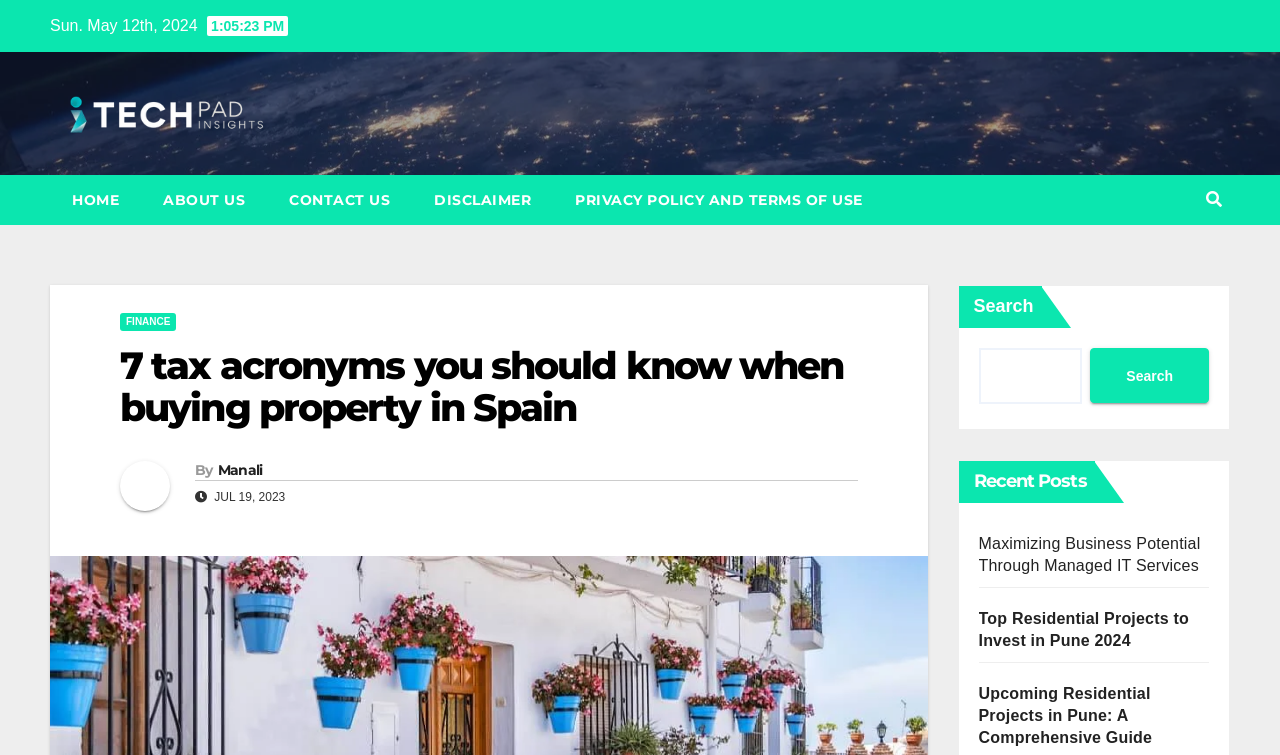Locate the bounding box coordinates of the item that should be clicked to fulfill the instruction: "Talk to a caring attorney".

None